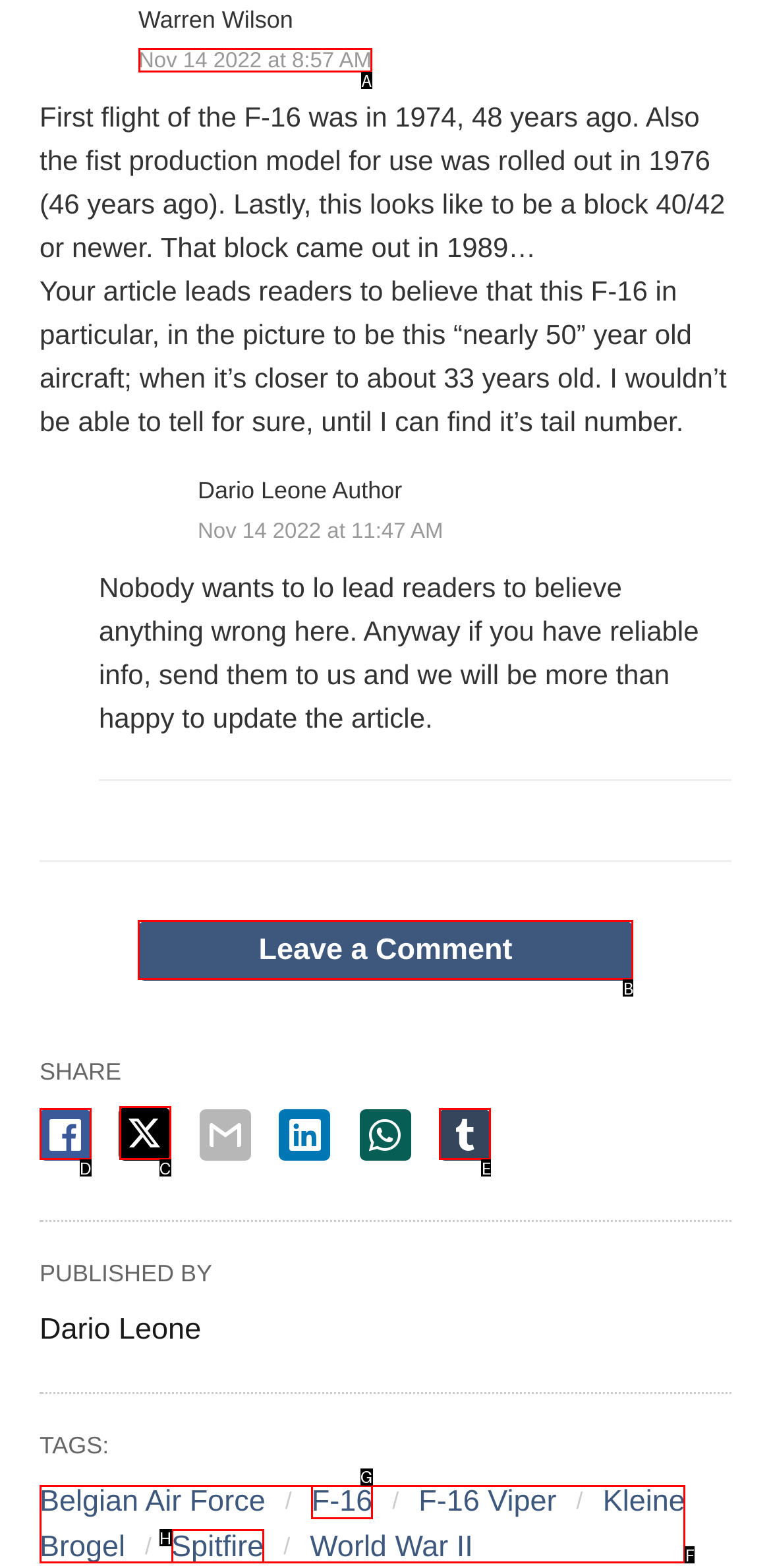Indicate the HTML element that should be clicked to perform the task: Click on the 'Leave a Comment' link Reply with the letter corresponding to the chosen option.

B